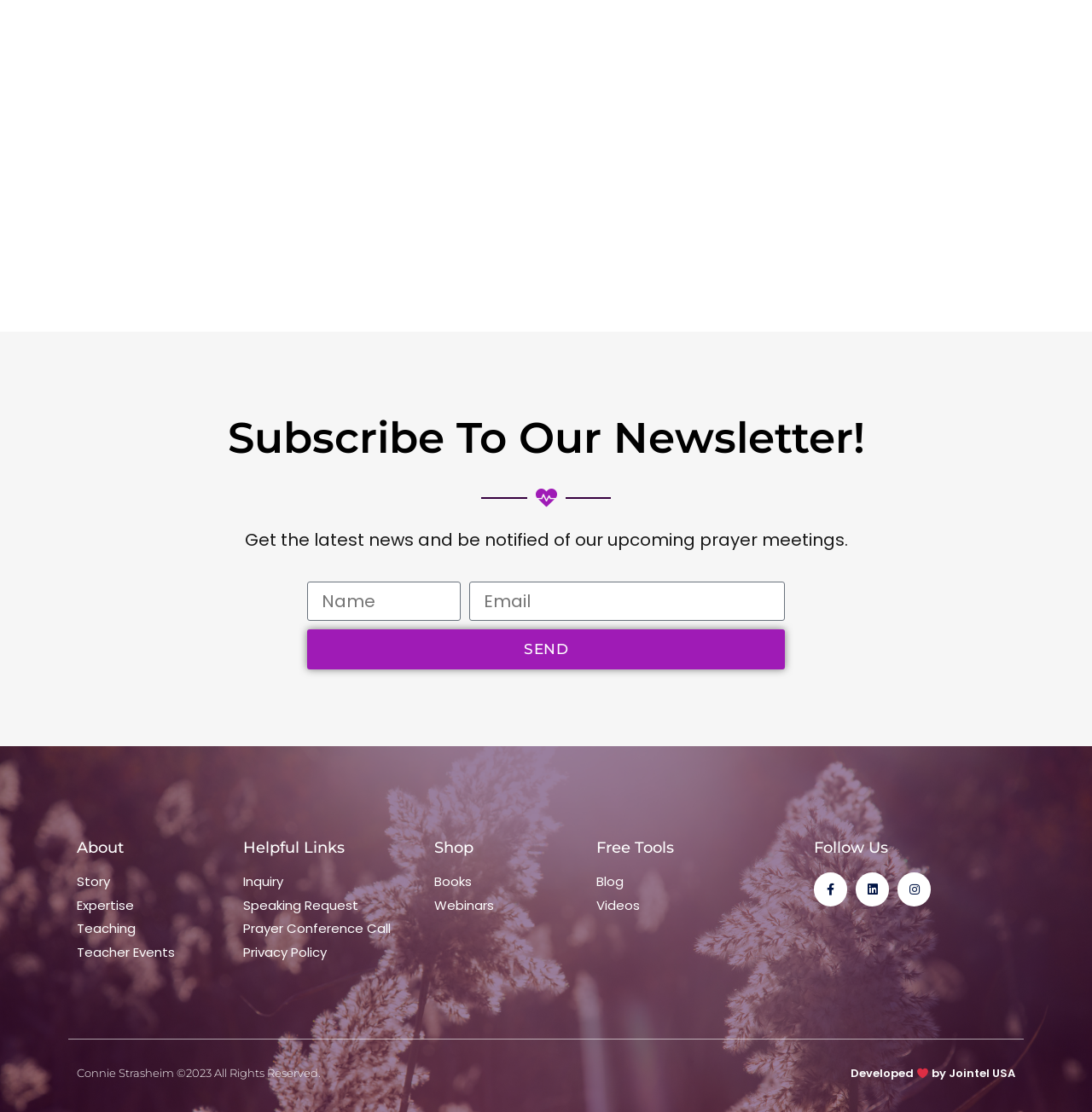Using the given description, provide the bounding box coordinates formatted as (top-left x, top-left y, bottom-right x, bottom-right y), with all values being floating point numbers between 0 and 1. Description: Developed by Jointel USA

[0.779, 0.958, 0.93, 0.973]